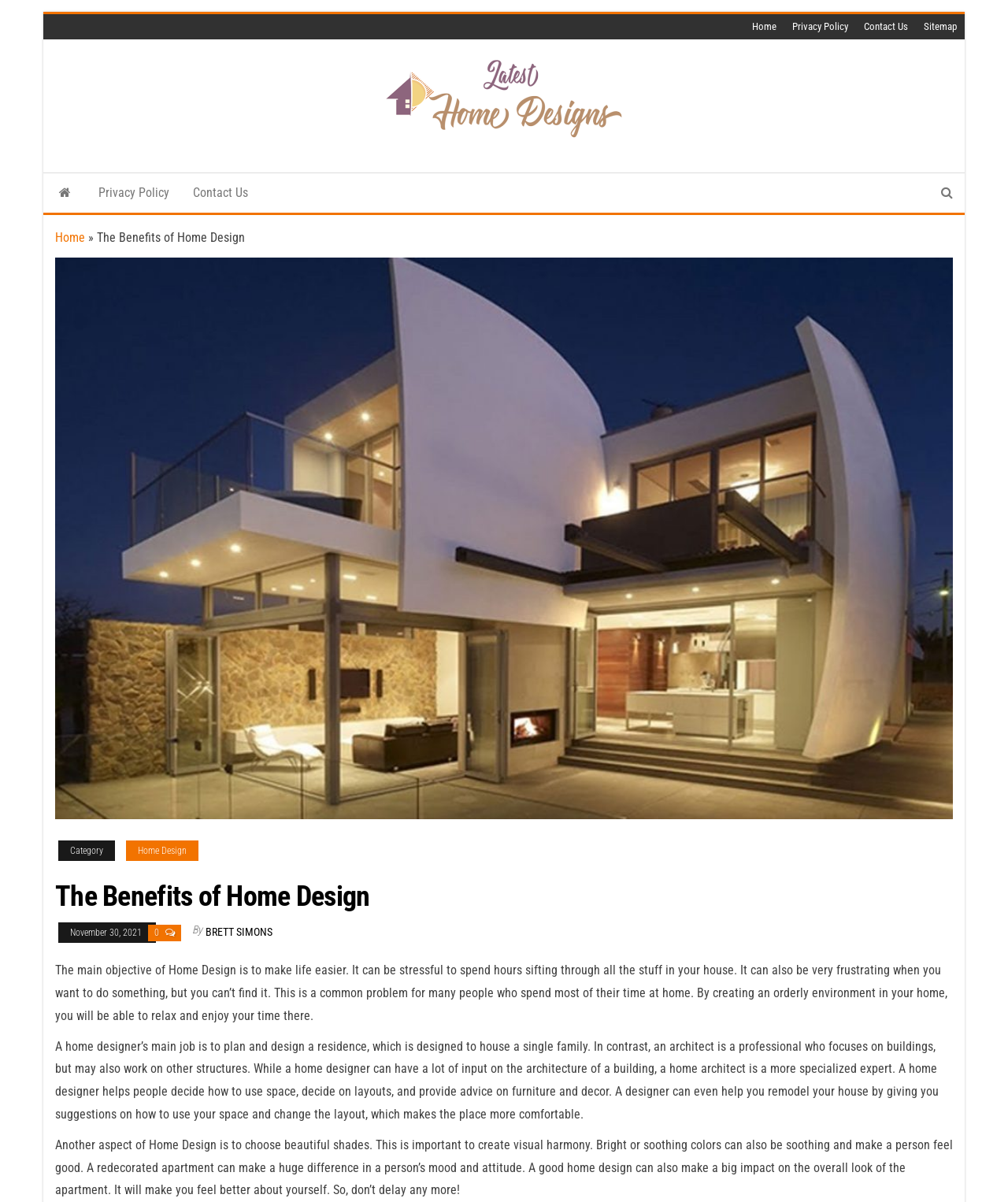Explain the webpage's layout and main content in detail.

The webpage is about Home Design, with the main objective of making life easier. At the top left, there is a "Skip to the content" link. On the top right, there are several links, including "Home", "Privacy Policy", "Contact Us", and "Sitemap". Below these links, there is a prominent link to "Latest Home Designs" with an accompanying image. 

To the right of the "Latest Home Designs" link, there is a text "Home Design Trends". Below this, there are several social media links, including a Facebook link, a Privacy Policy link, a Contact Us link, and a Twitter link. 

On the left side, there is a navigation menu with links to "Home" and a dropdown menu with a "»" symbol. The main content of the webpage is an article titled "The Benefits of Home Design". The article has a large image with a category label "Category" and a link to "Home Design". 

The article is dated November 30, 2021, and is written by BRETT SIMONS. The content of the article discusses the importance of home design in making life easier, reducing stress, and creating a comfortable living space. It also explains the role of a home designer in planning and designing a residence, choosing beautiful shades, and creating visual harmony. The article concludes by encouraging readers to take action and improve their home design.